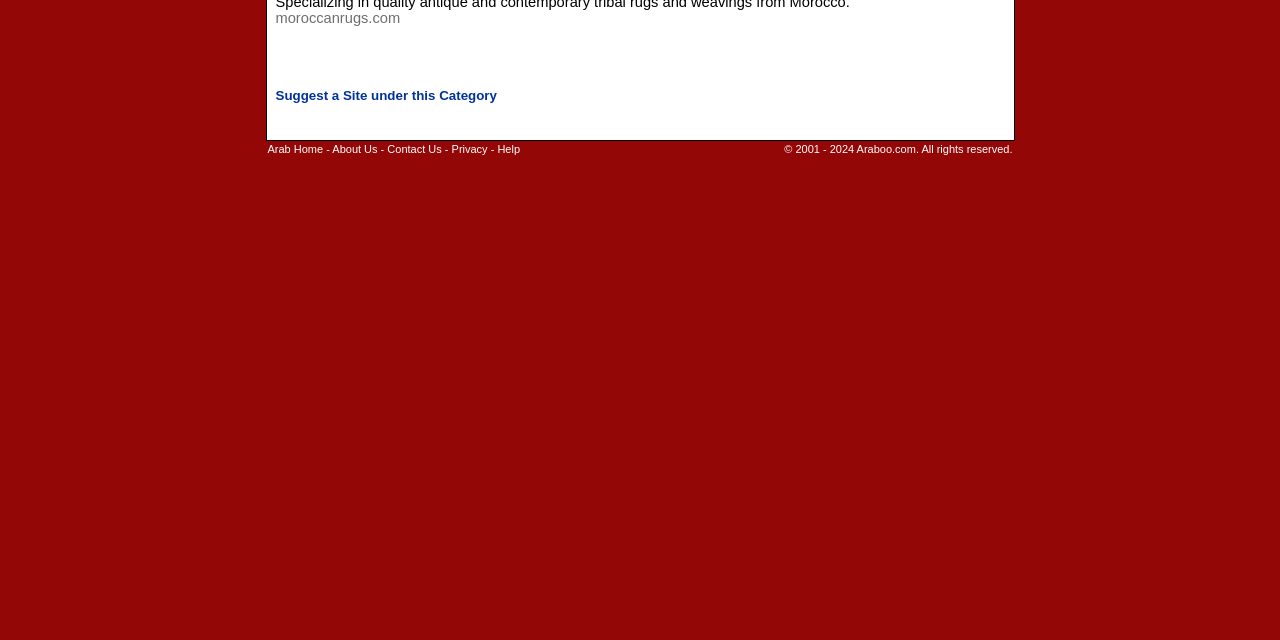Provide the bounding box coordinates of the UI element this sentence describes: "Privacy".

[0.353, 0.224, 0.381, 0.242]